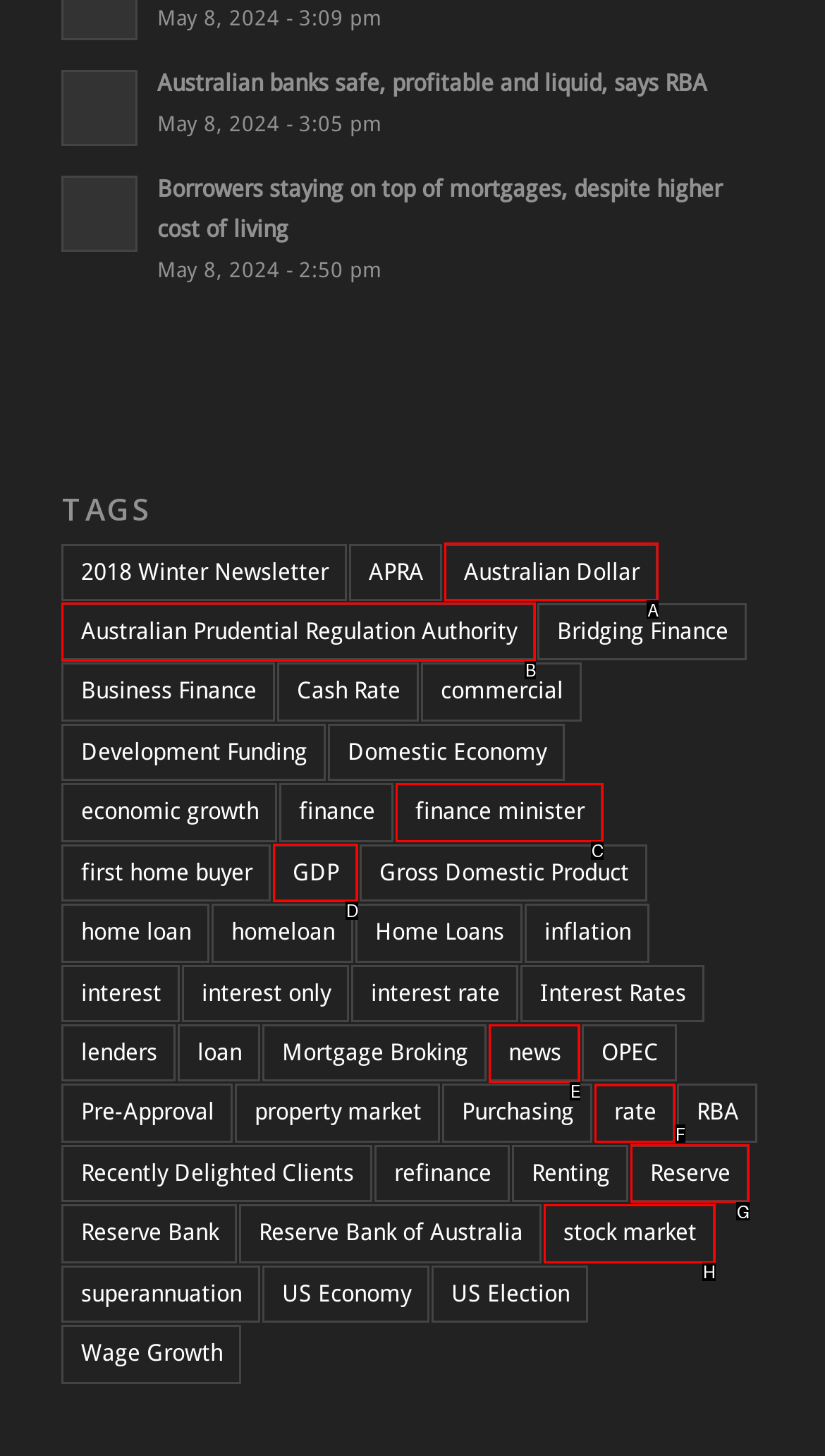Based on the description: Australian Prudential Regulation Authority, find the HTML element that matches it. Provide your answer as the letter of the chosen option.

B